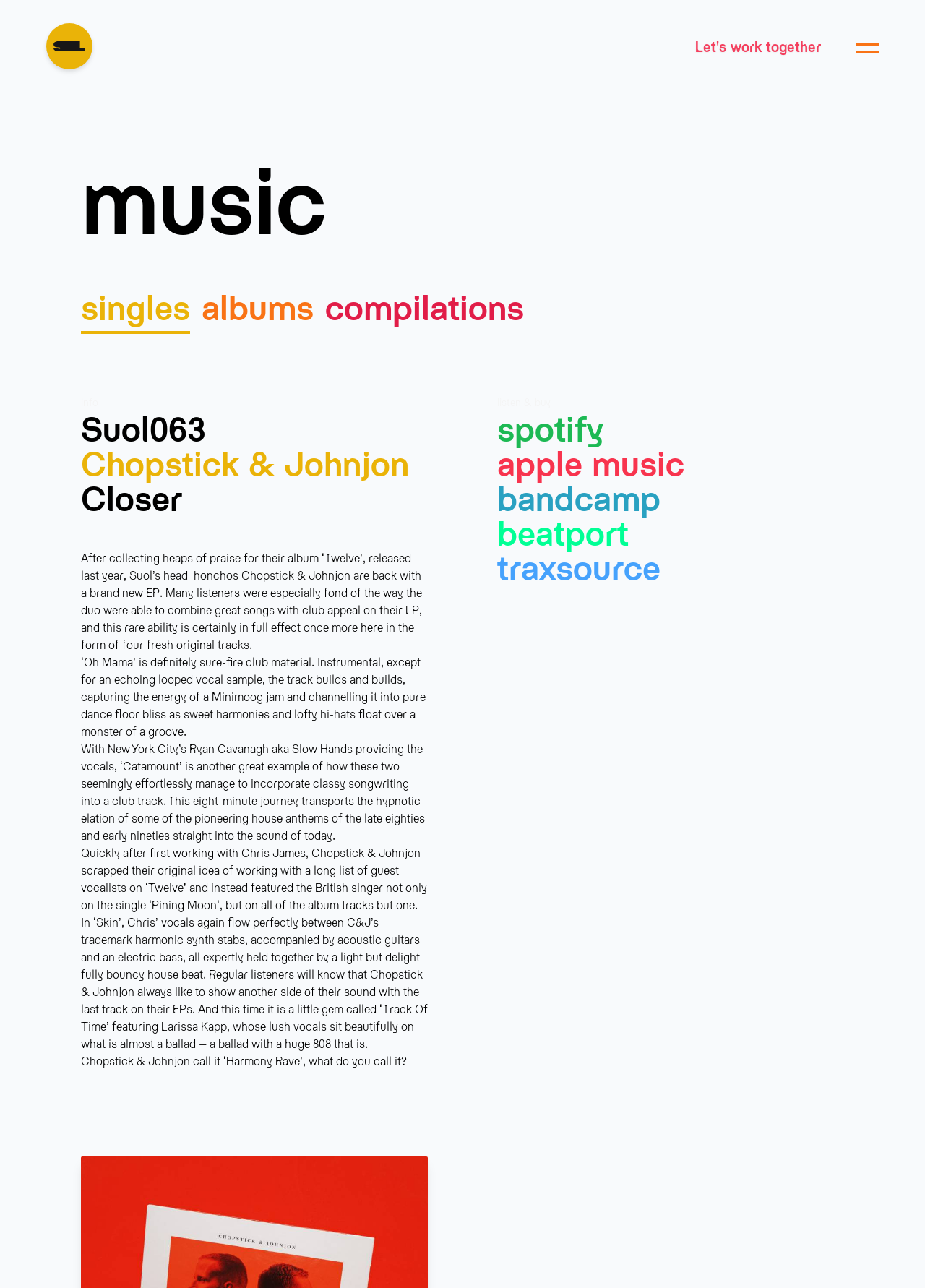Give a one-word or phrase response to the following question: What is the name of the track that features Larissa Kapp?

Track Of Time